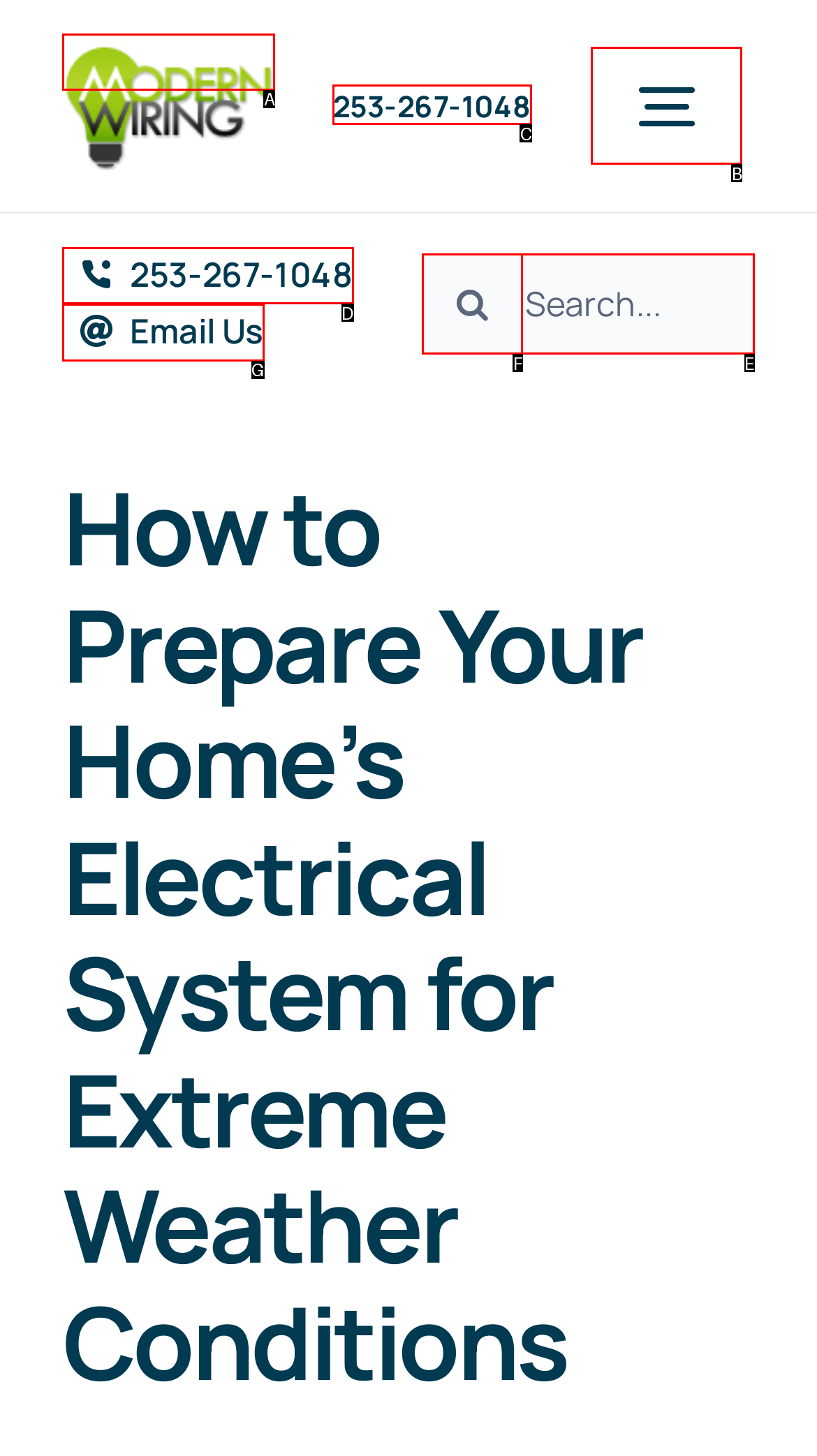With the description: aria-label="Modern-Wiring-Logo_Thumbnail", find the option that corresponds most closely and answer with its letter directly.

A